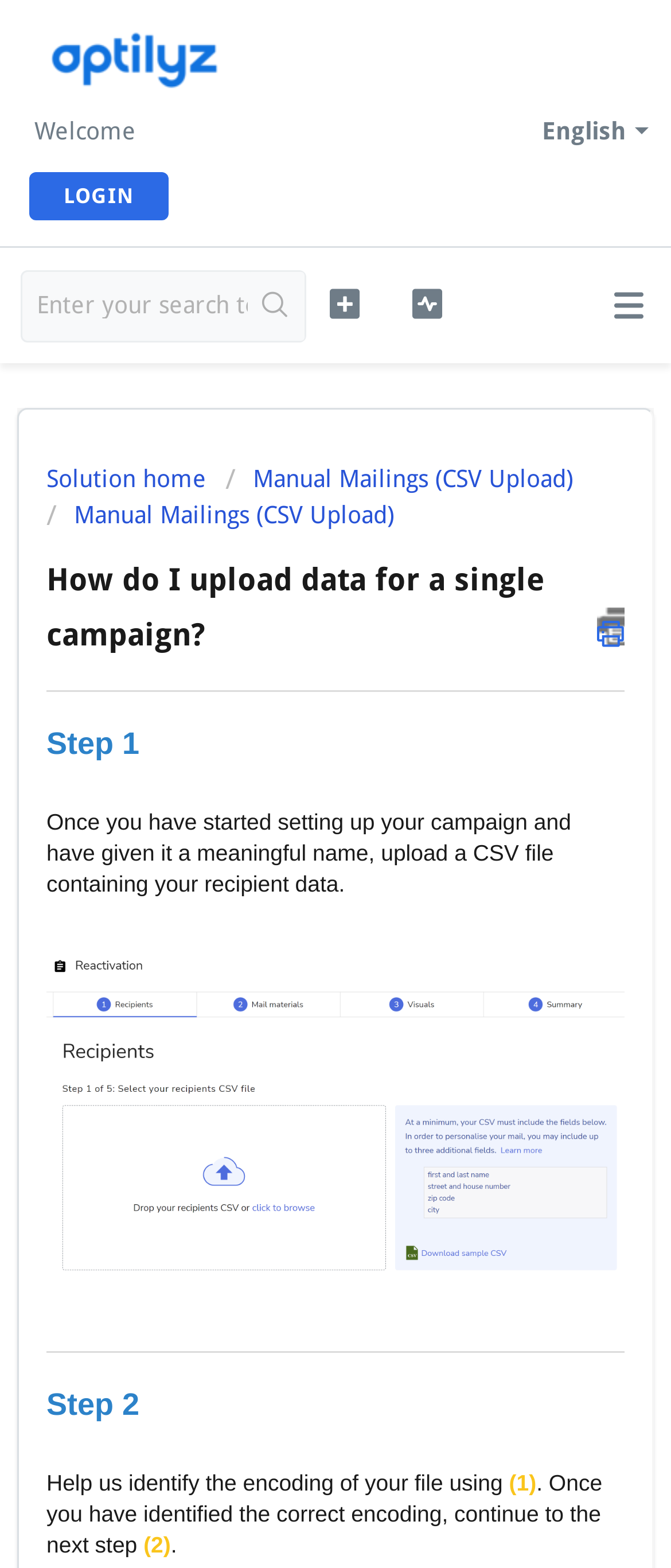Describe all significant elements and features of the webpage.

The webpage is a help center page titled "How do I upload data for a single campaign? : Automated Direct Mail - HelpCenter". At the top left corner, there is a logo image with a link. Next to the logo, there is a horizontal tab list with an "English" heading. Below the logo, there is a "Welcome" static text and a "LOGIN" link.

On the right side of the page, there is a search bar with a textbox and a "Search" button. Above the search bar, there are three icons represented by Unicode characters. Below the search bar, there are three links: "Solution home", "/Manual Mailings (CSV Upload)", and another "/Manual Mailings (CSV Upload)".

The main content of the page starts with a heading "How do I upload data for a single campaign?" followed by a separator line. The content is divided into two steps. Step 1 has a static text describing the process of uploading a CSV file containing recipient data. Below the text, there is an image with a link. Step 2 has a static text describing the process of identifying the encoding of the file. The text is accompanied by two numbered labels "(1)" and "(2)".

On the right side of the main content, there is a "Download" link. Overall, the page has a simple layout with a focus on providing step-by-step instructions for uploading data for a single campaign.